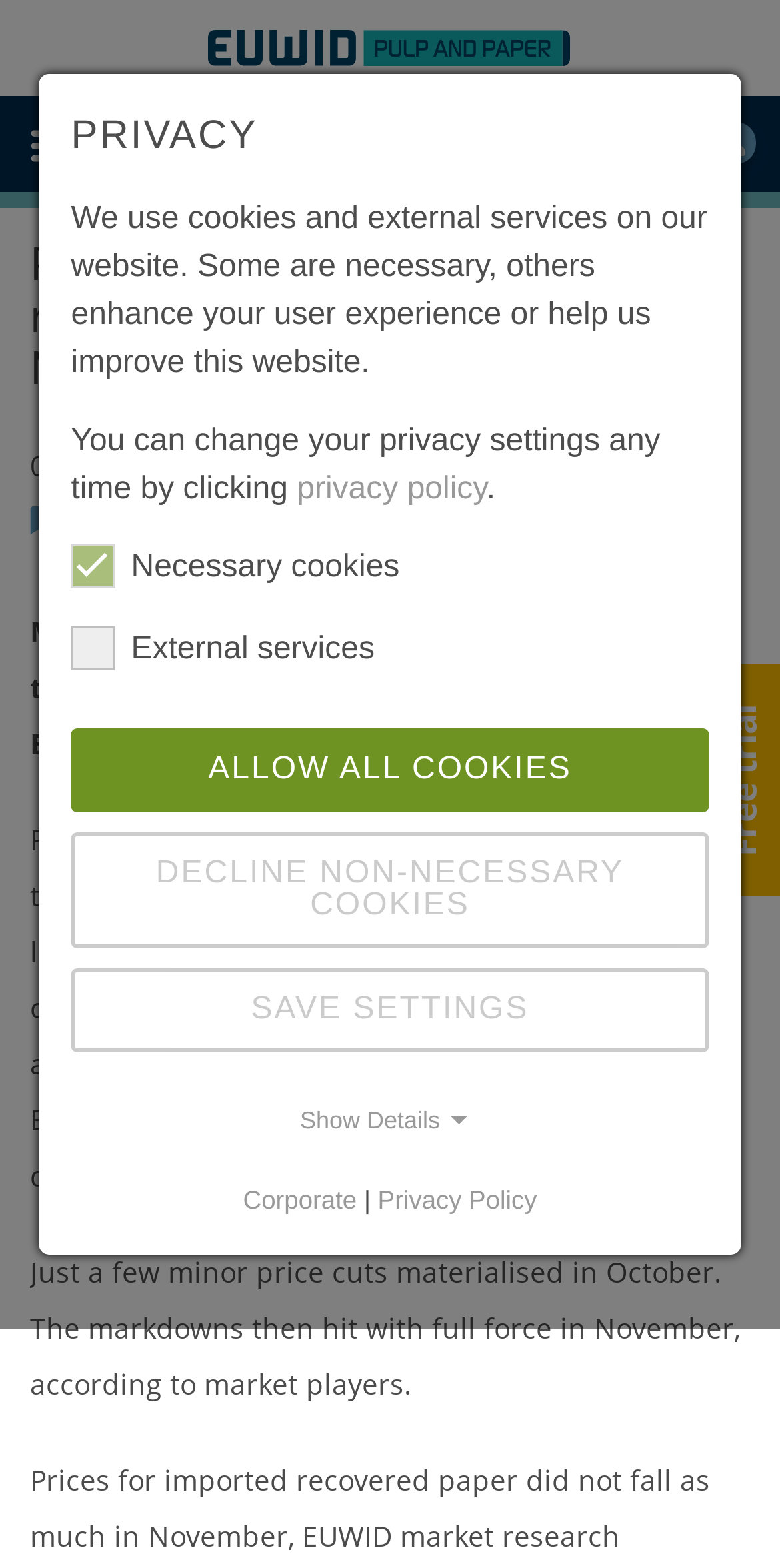Please provide a brief answer to the following inquiry using a single word or phrase:
What is the purpose of the 'Search' button?

to search the website